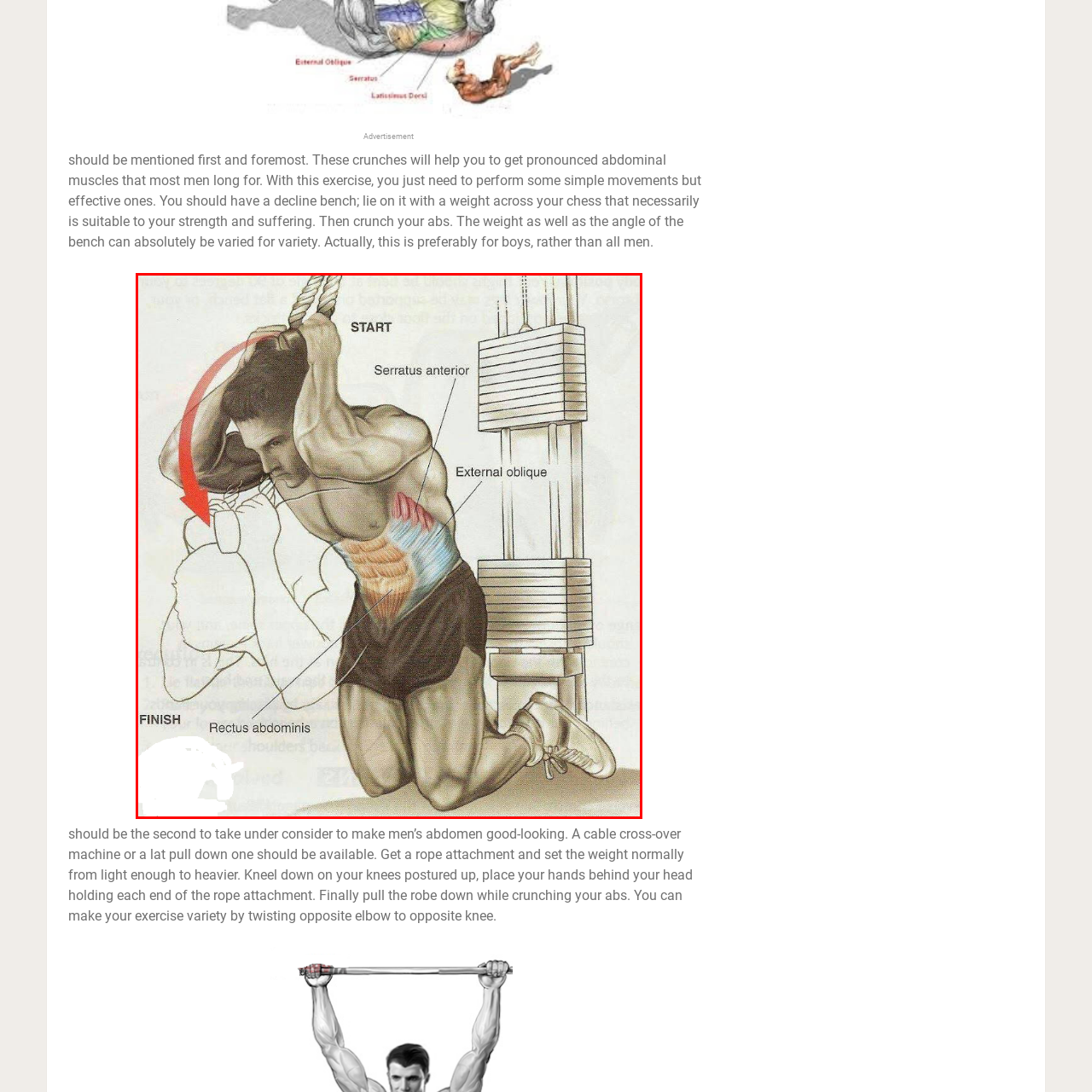Generate an in-depth caption for the image segment highlighted with a red box.

The image depicts a fitness exercise known as cable crunches, which is designed to target the abdominal muscles. In the illustration, a man is kneeling while holding onto a rope attachment connected to a cable machine. The image is labeled with terms indicating the starting position and finishing position of the exercise. Key muscle groups are highlighted, including the serratus anterior, external oblique, and rectus abdominis, which are all engaged during the movement. The graphic visually breaks down the exercise technique, emphasizing correct posture and form for effective workouts aimed at enhancing core strength and definition. Through this exercise, individuals can achieve pronounced abdominal muscles, making it a popular choice among fitness enthusiasts.